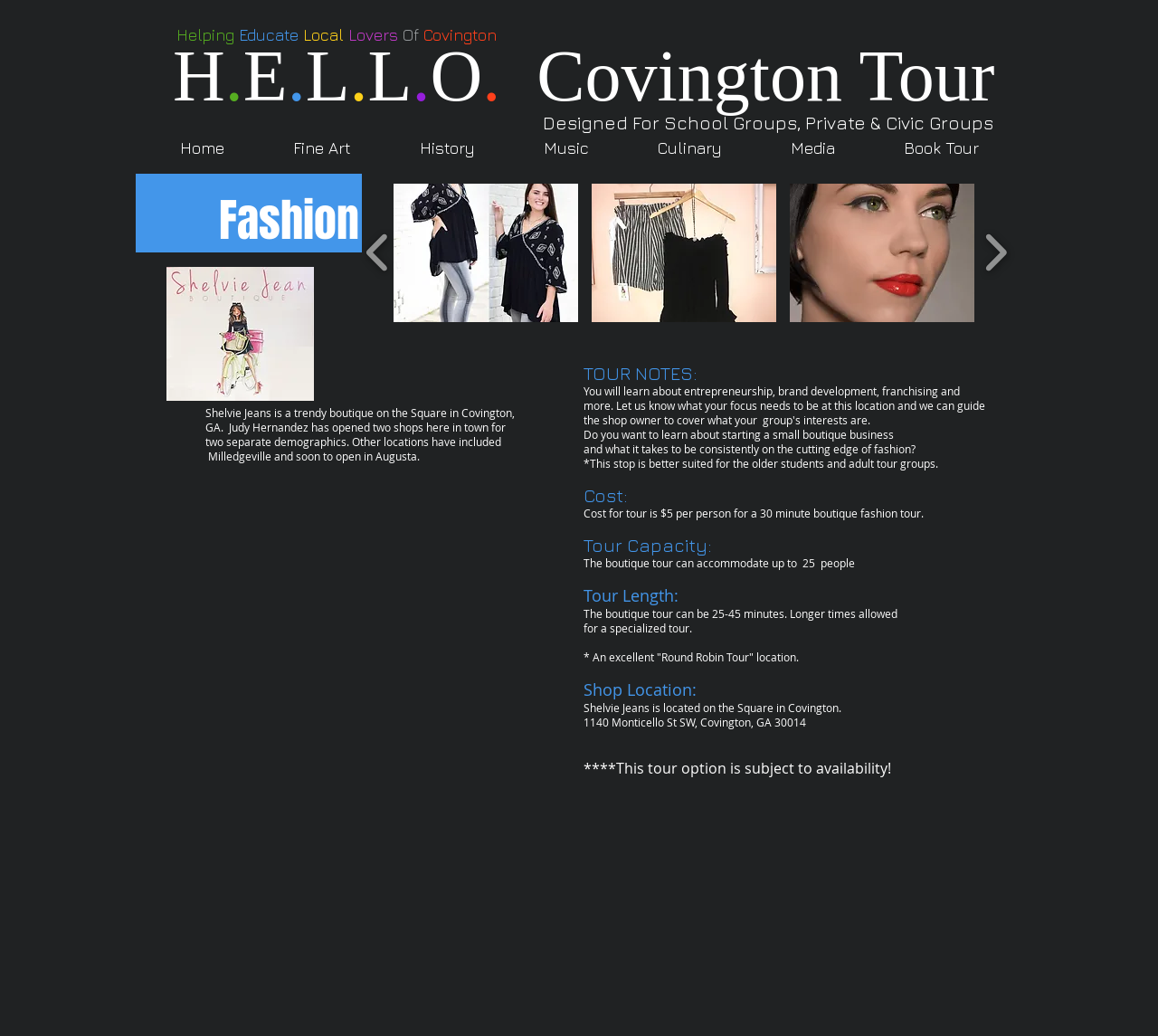Locate the bounding box coordinates of the area to click to fulfill this instruction: "Click the '39453513_2320689061550820_18720879312088' button". The bounding box should be presented as four float numbers between 0 and 1, in the order [left, top, right, bottom].

[0.34, 0.177, 0.499, 0.311]